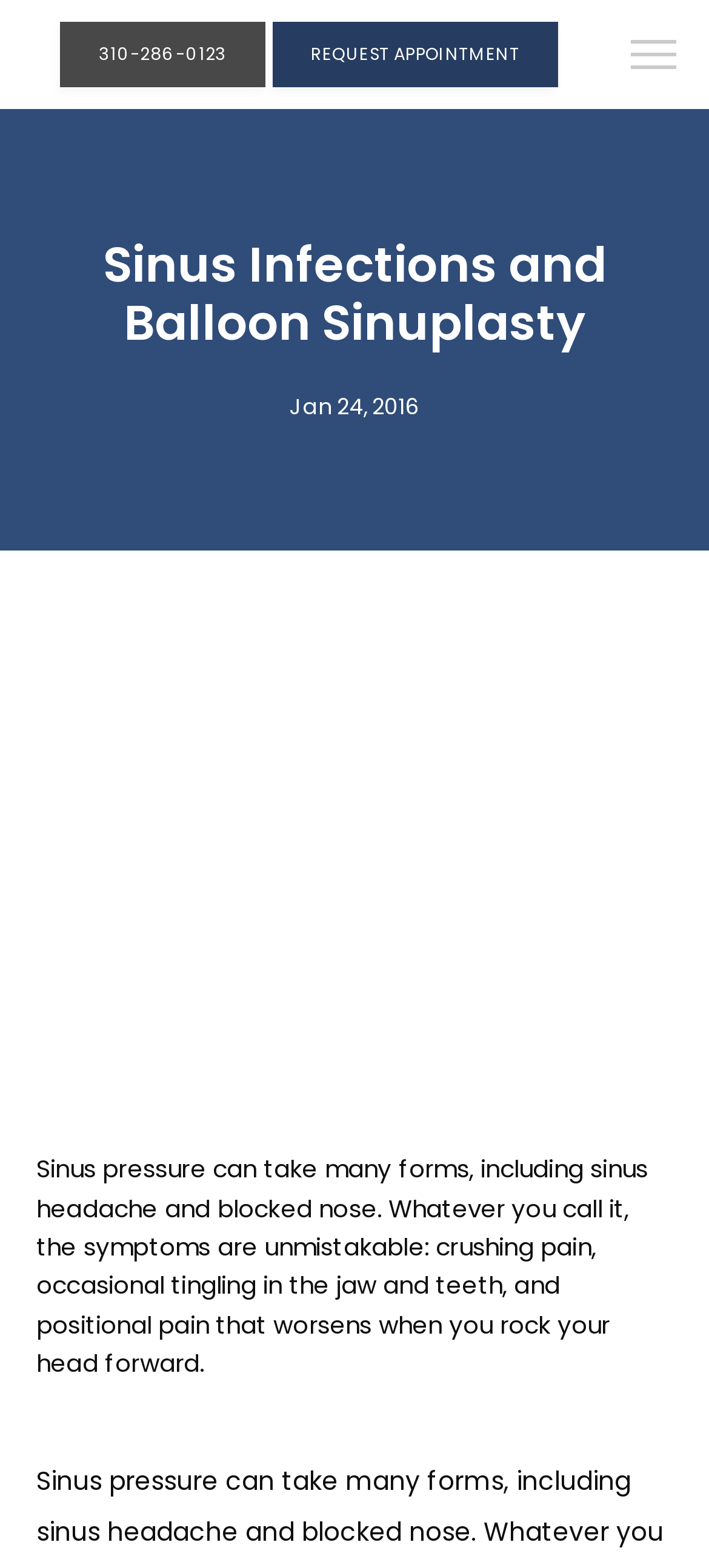Offer a comprehensive description of the webpage’s content and structure.

The webpage is about sinus infections and balloon sinuplasty, with a focus on the medical services provided by Dr. Mani H Zadeh, a board-certified otolaryngologist and rhinologist located in Century City, Los Angeles, CA.

At the top of the page, there is a logo on the left side, accompanied by a button on the right side. Below the logo, there is a navigation menu with links to different sections of the website, including "HOME", "ABOUT", "CONDITIONS", "TREATMENTS", "DIAGNOSTICS", "ENT SERVICES", and "BLOG".

On the top-right corner, there is a phone number "310-286-0123" and a button to "REQUEST APPOINTMENT". 

The main content of the page is an article that starts with a heading "Sinus Infections and Balloon Sinuplasty". Below the heading, there is a date "Jan 24, 2016" and a paragraph of text that describes the symptoms of sinus pressure, including crushing pain, occasional tingling in the jaw and teeth, and positional pain that worsens when you rock your head forward.